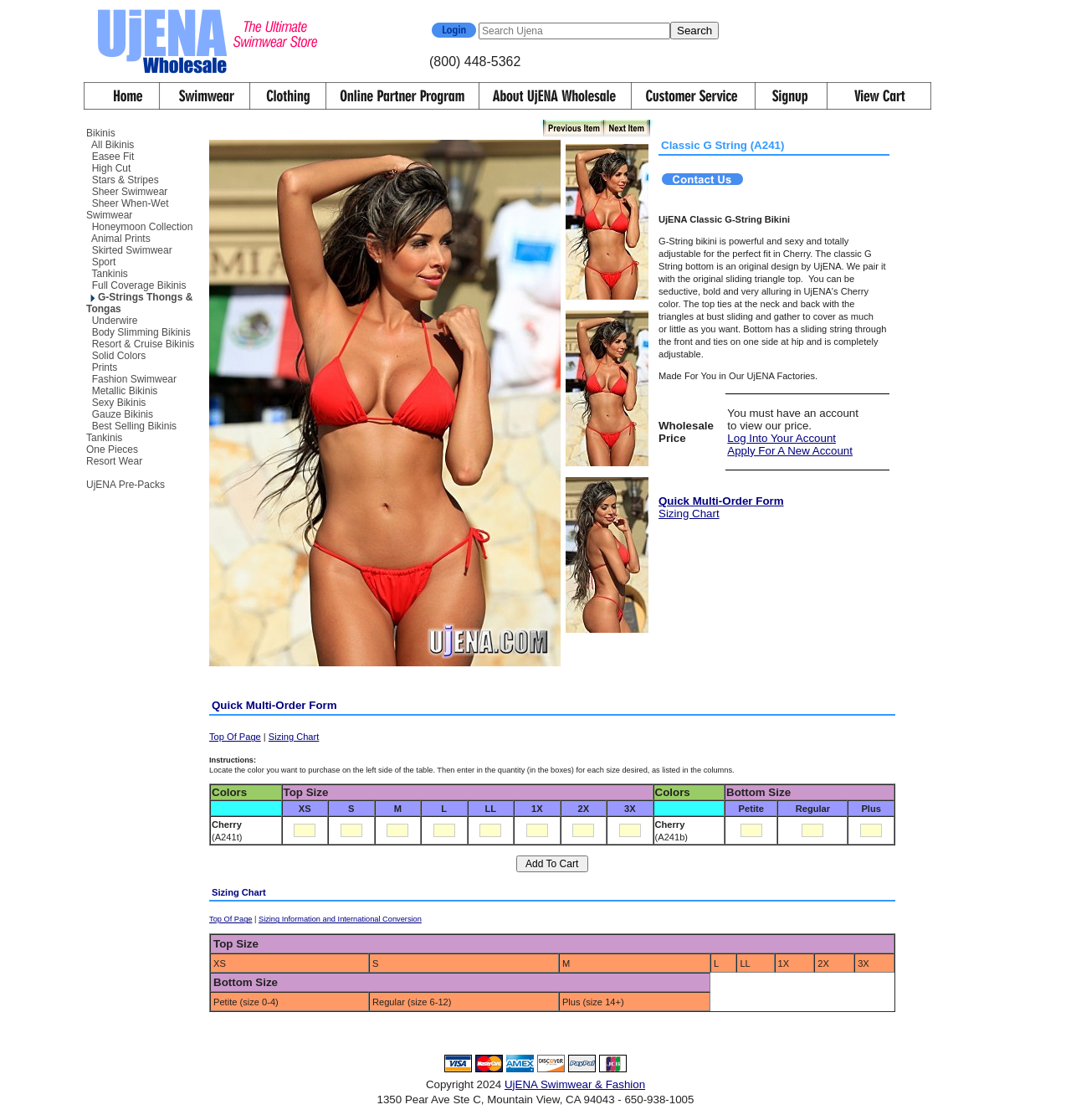Kindly determine the bounding box coordinates of the area that needs to be clicked to fulfill this instruction: "go to home page".

[0.078, 0.091, 0.149, 0.104]